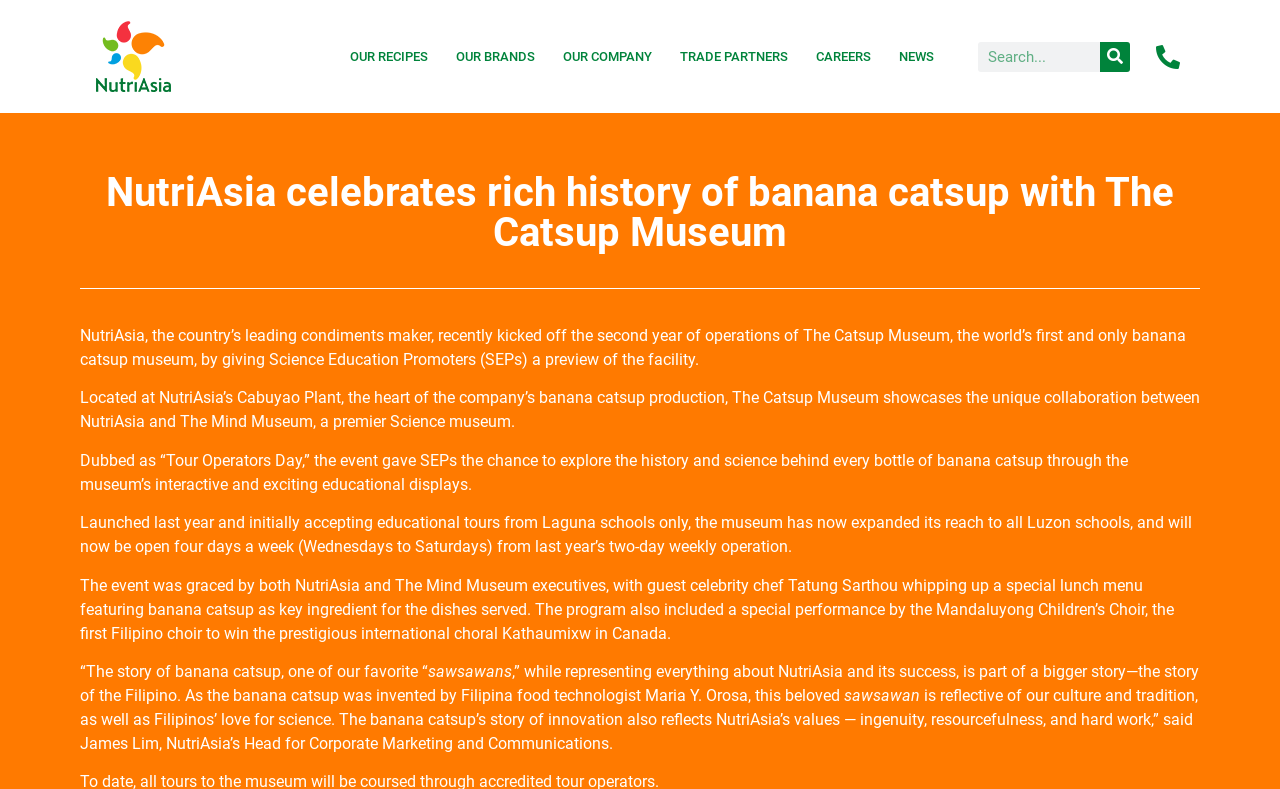Produce a meticulous description of the webpage.

The webpage is about NutriAsia, a leading condiments maker, and its celebration of the rich history of banana catsup with The Catsup Museum. At the top, there are several links to different sections of the website, including "OUR RECIPES", "OUR BRANDS", "OUR COMPANY", "TRADE PARTNERS", "CAREERS", and "NEWS". On the right side of these links, there is a search bar with a search button.

Below the links and search bar, there is a large heading that reads "NutriAsia celebrates rich history of banana catsup with The Catsup Museum". This is followed by a series of paragraphs that describe the museum, its location, and its features. The paragraphs are arranged in a vertical column, with each paragraph building on the previous one to tell a story about the museum and its significance.

The text describes the museum as a unique collaboration between NutriAsia and The Mind Museum, showcasing the history and science behind banana catsup production. It also mentions a special event, "Tour Operators Day", where Science Education Promoters (SEPs) were given a preview of the facility. The event featured interactive and educational displays, as well as a special lunch menu prepared by celebrity chef Tatung Sarthou.

Further down the page, there are more paragraphs that provide additional information about the museum's expansion and its significance in representing Filipino culture and tradition. The text quotes James Lim, NutriAsia's Head for Corporate Marketing and Communications, who highlights the values of ingenuity, resourcefulness, and hard work that are reflected in the story of banana catsup.